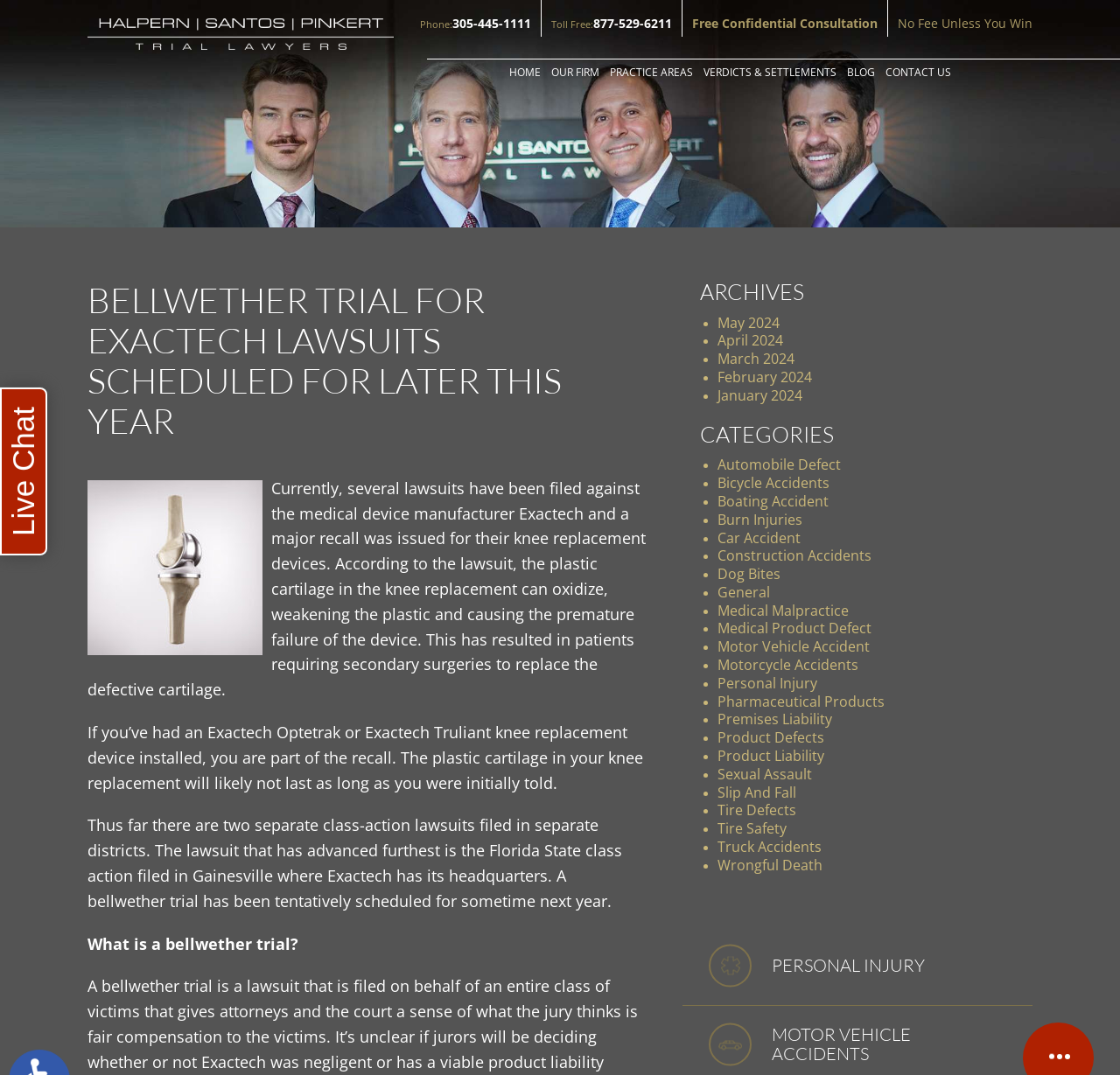Point out the bounding box coordinates of the section to click in order to follow this instruction: "Click the 'PERSONAL INJURY' link".

[0.609, 0.862, 0.922, 0.935]